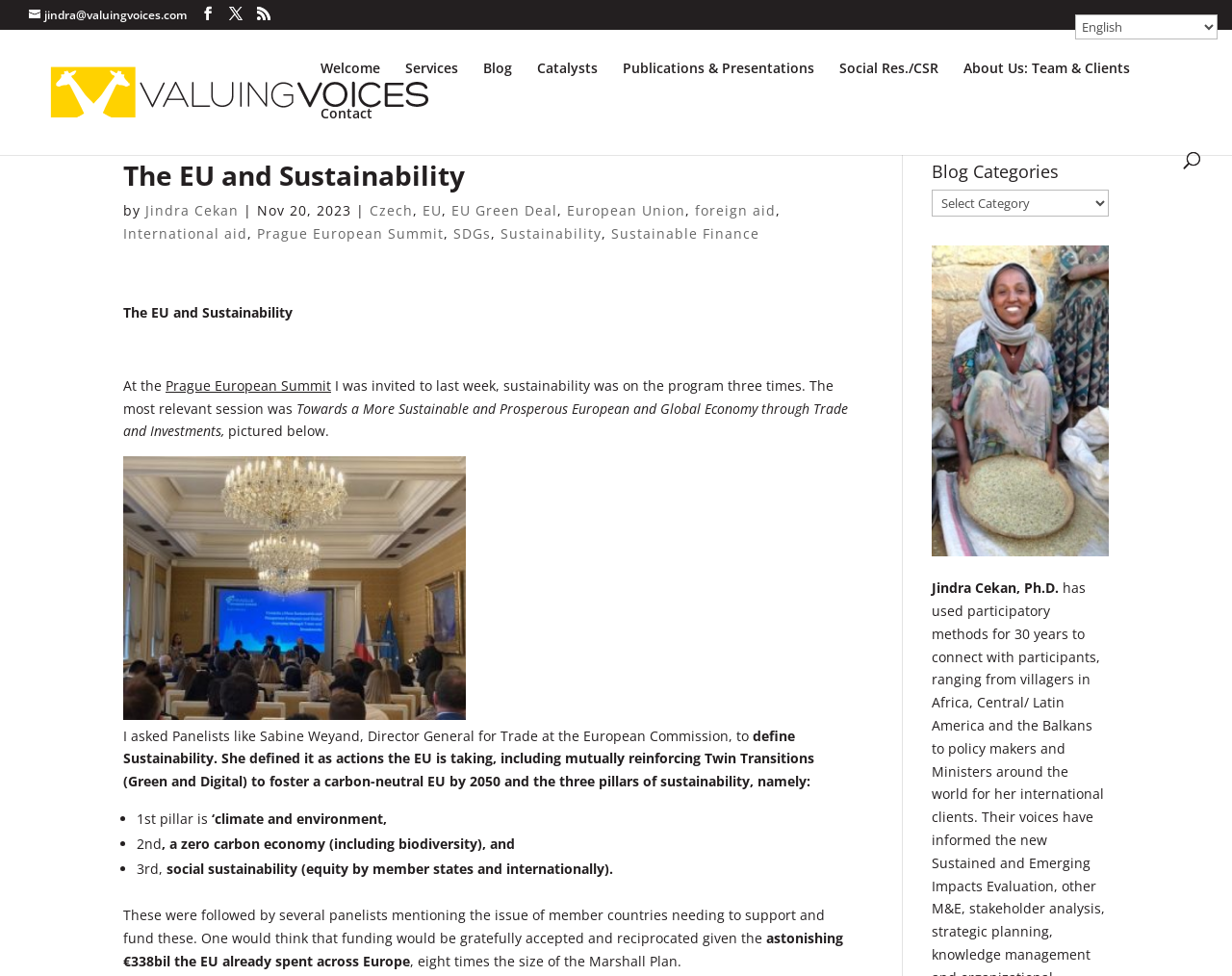Please identify the bounding box coordinates of the element that needs to be clicked to perform the following instruction: "Select a language".

[0.873, 0.015, 0.988, 0.04]